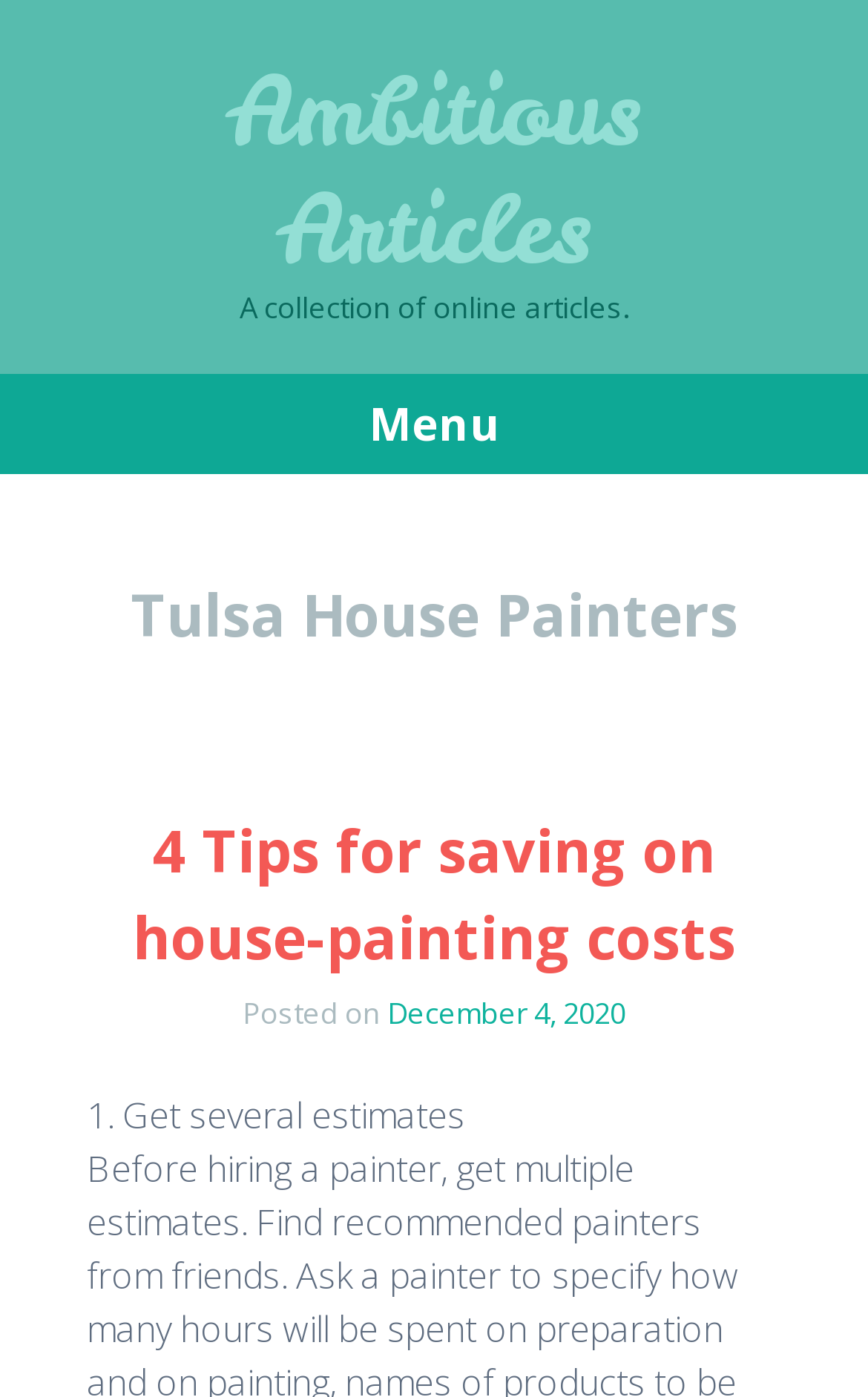Provide a one-word or short-phrase response to the question:
How many articles are visible on the webpage?

At least 1